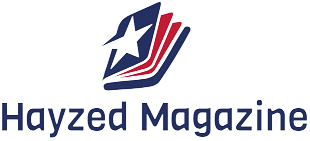What does the logo's design suggest?
Look at the image and answer with only one word or phrase.

Professionalism and innovation